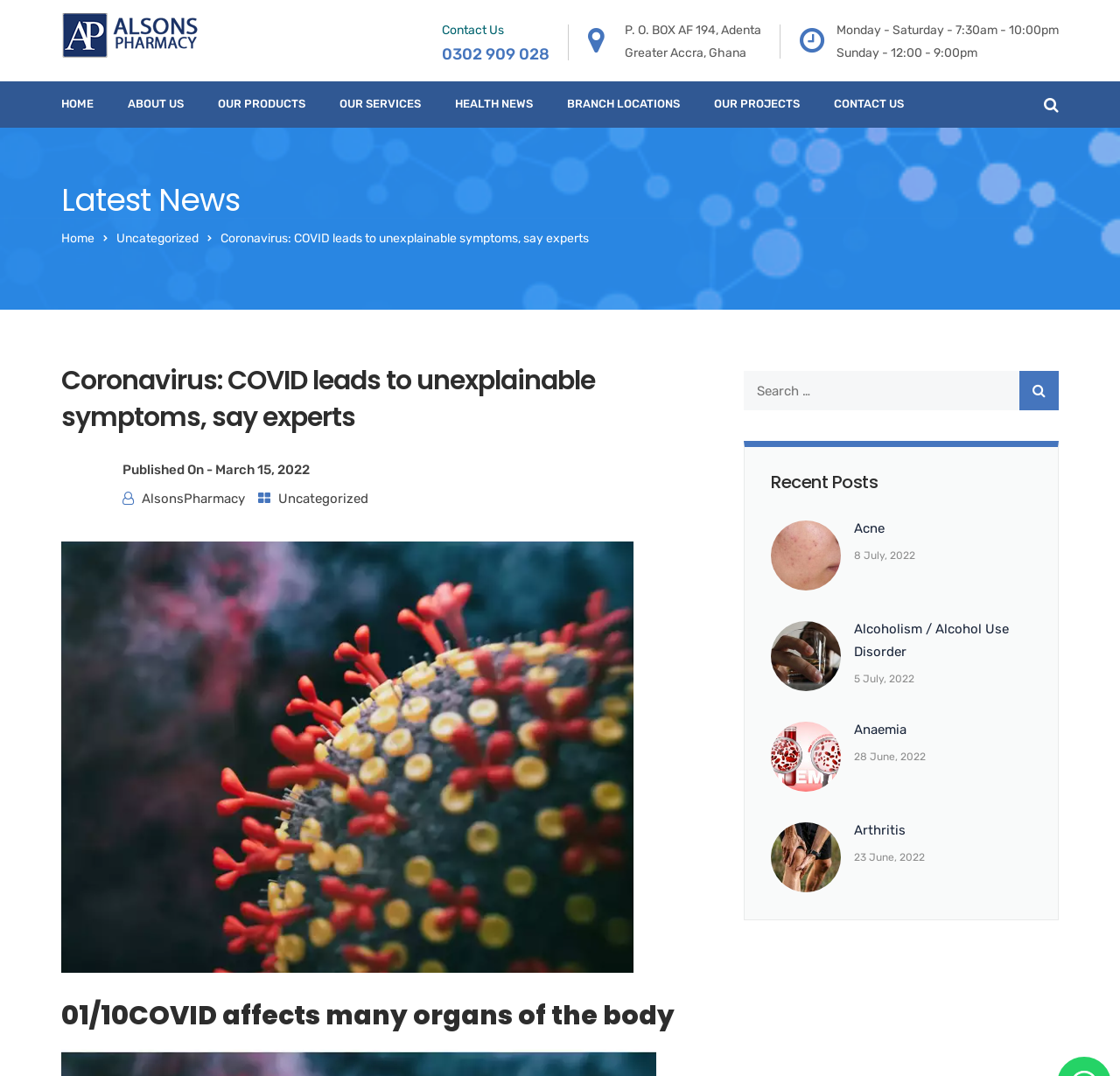Highlight the bounding box coordinates of the element that should be clicked to carry out the following instruction: "Check the contact information". The coordinates must be given as four float numbers ranging from 0 to 1, i.e., [left, top, right, bottom].

[0.395, 0.021, 0.45, 0.035]